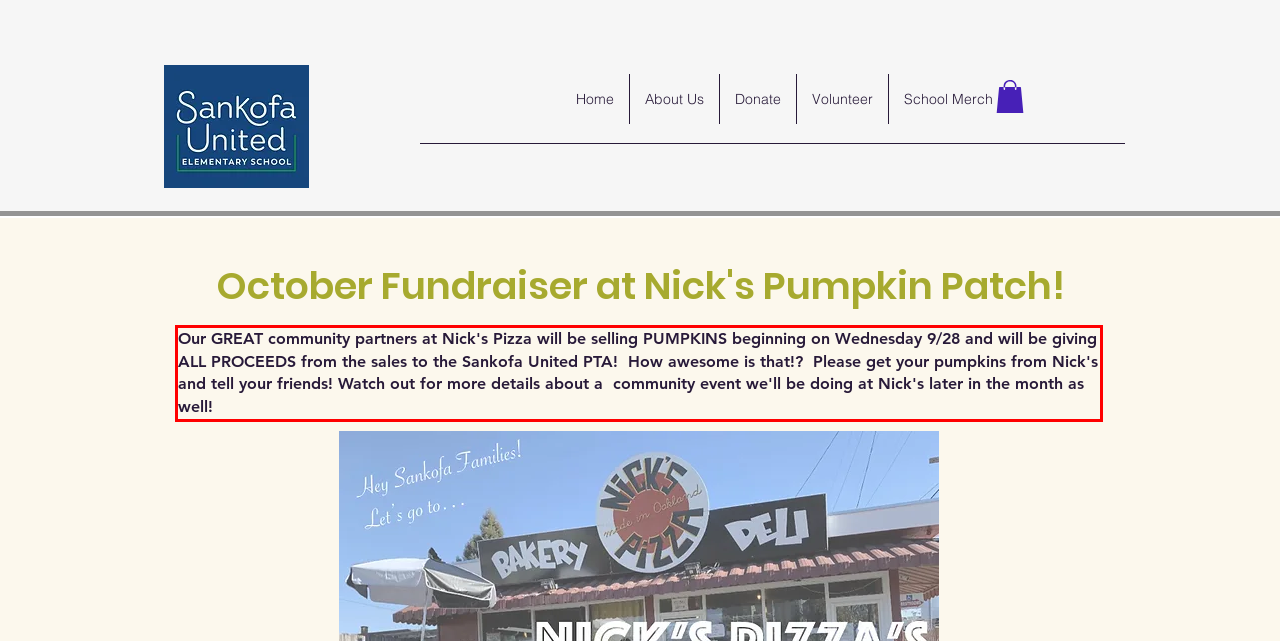Given a screenshot of a webpage with a red bounding box, please identify and retrieve the text inside the red rectangle.

Our GREAT community partners at Nick's Pizza will be selling PUMPKINS beginning on Wednesday 9/28 and will be giving ALL PROCEEDS from the sales to the Sankofa United PTA! How awesome is that!? Please get your pumpkins from Nick's and tell your friends! Watch out for more details about a community event we'll be doing at Nick's later in the month as well!